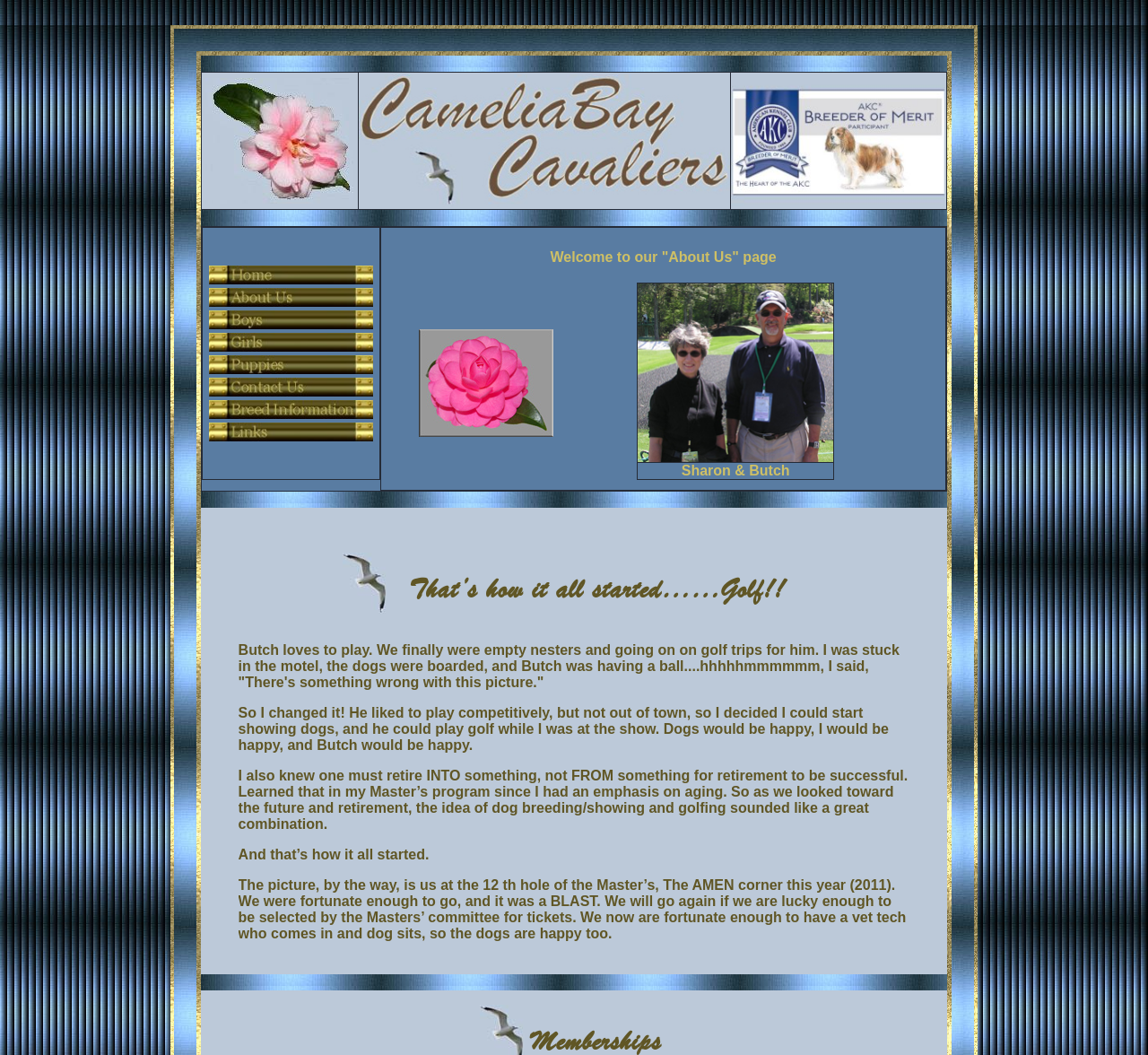Point out the bounding box coordinates of the section to click in order to follow this instruction: "View 'Cavalier King Charles Spaniel Puppies'".

[0.182, 0.338, 0.325, 0.352]